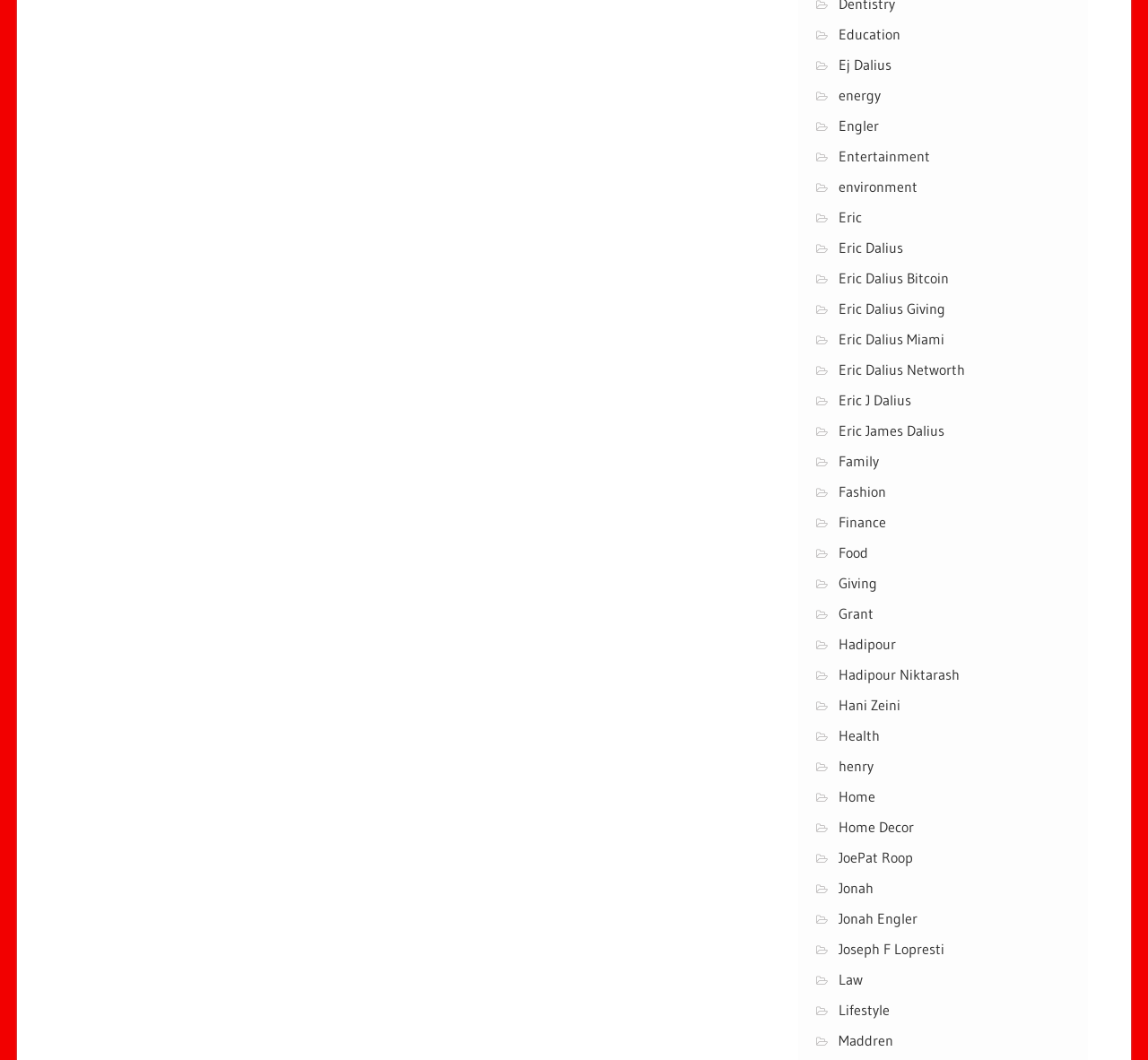How many links are on the webpage?
Answer the question based on the image using a single word or a brief phrase.

35